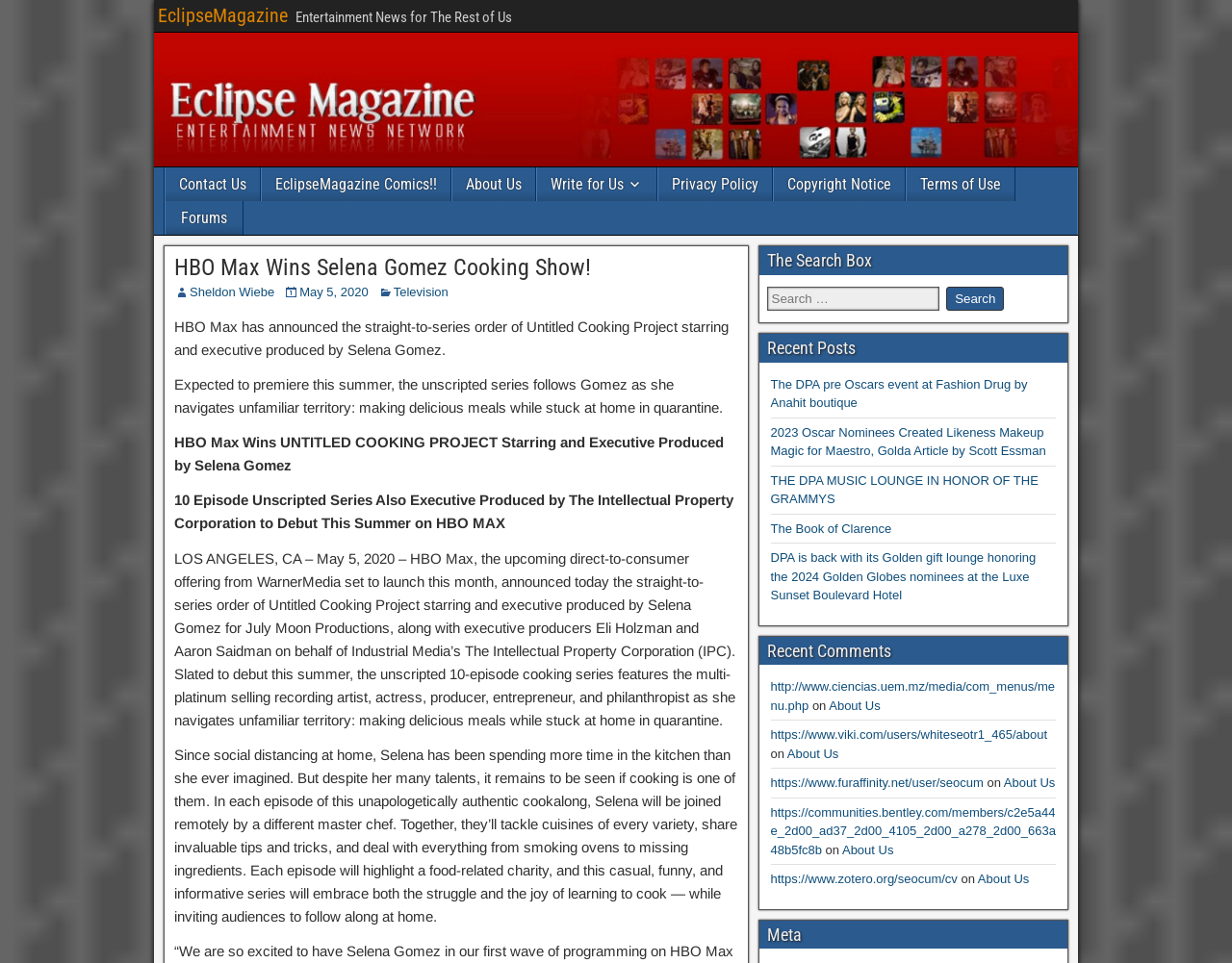Give a concise answer of one word or phrase to the question: 
What is the purpose of the search box?

To search the website